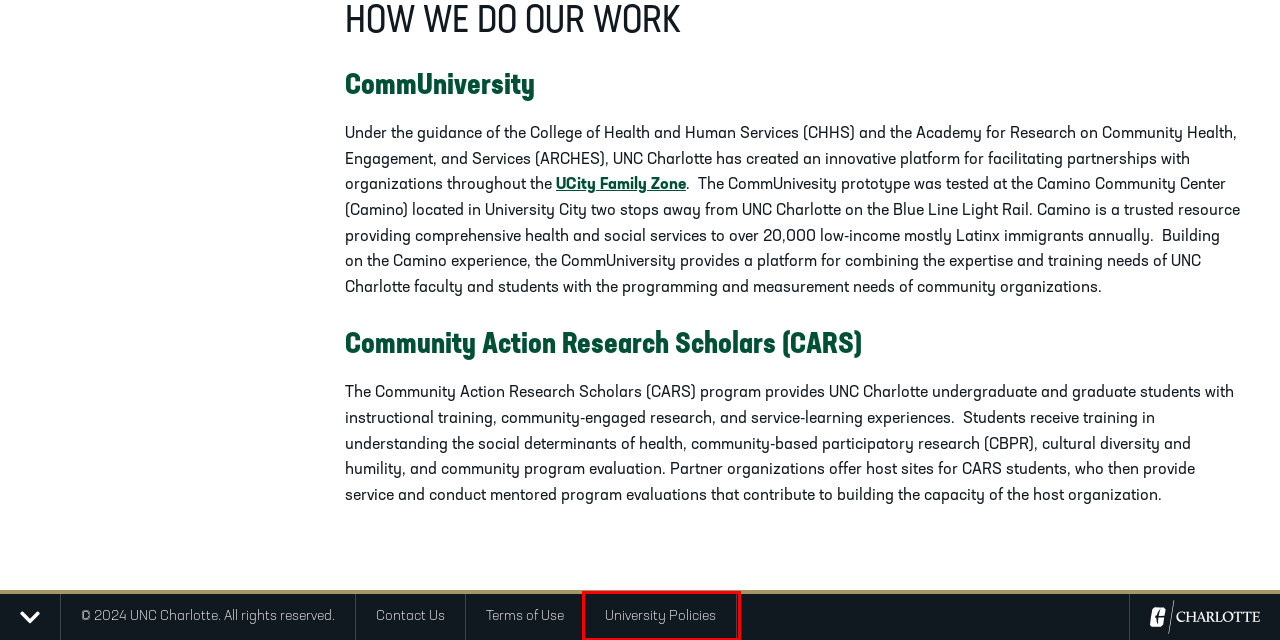Look at the screenshot of a webpage with a red bounding box and select the webpage description that best corresponds to the new page after clicking the element in the red box. Here are the options:
A. About ARCHES – Arches
B. Contact | UNC Charlotte
C. Communiversity – Arches
D. The University of North Carolina at Charlotte | UNC Charlotte
E. Arches
F. Community Action Research Scholars (CARS) – Arches
G. University Policies, Standards, & Notices | Office of Legal Affairs | UNC Charlotte
H. Website & Network Terms of Use | Office of Legal Affairs | UNC Charlotte

G